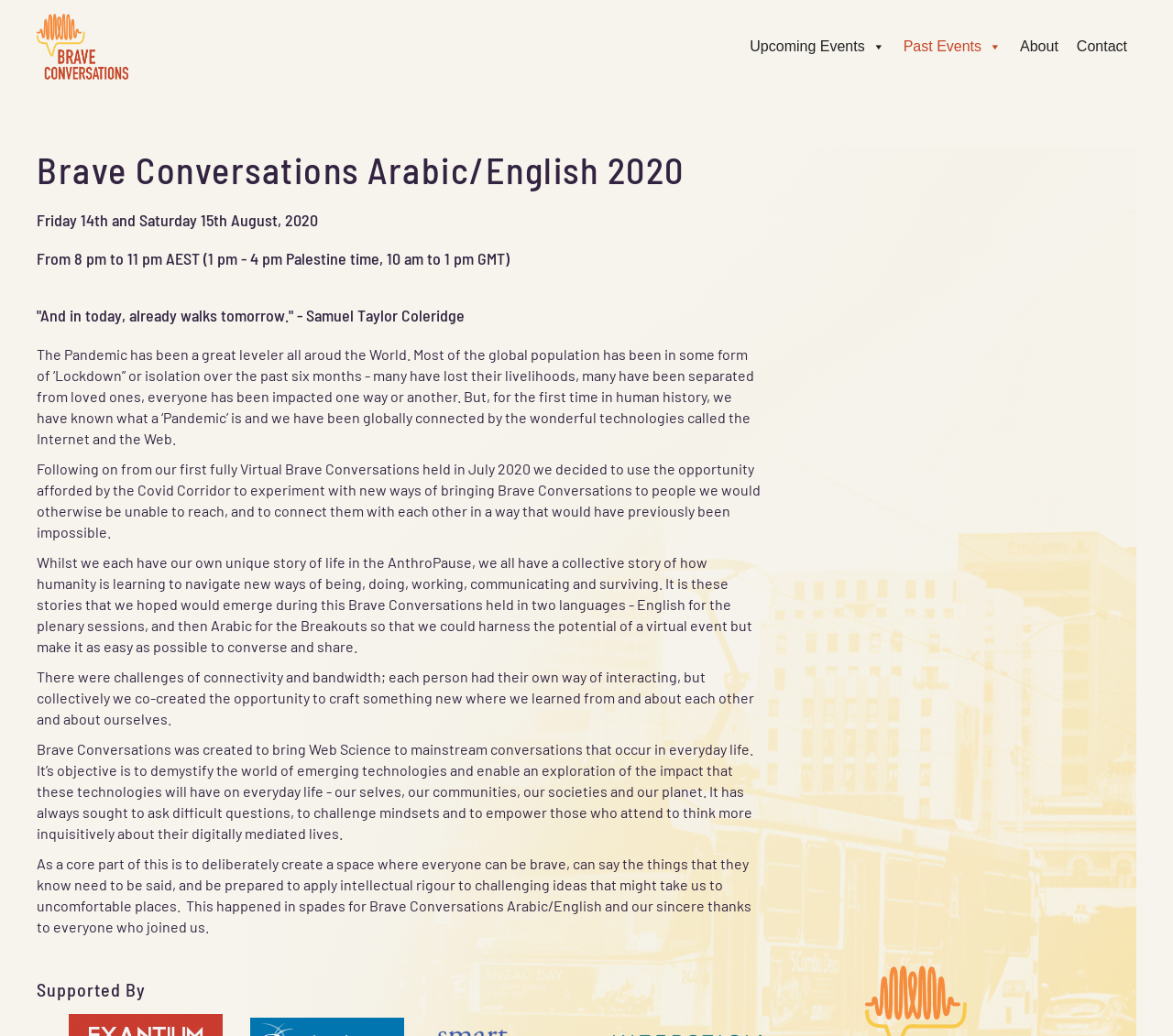Locate the bounding box of the UI element described in the following text: "Past Events".

[0.762, 0.027, 0.862, 0.063]